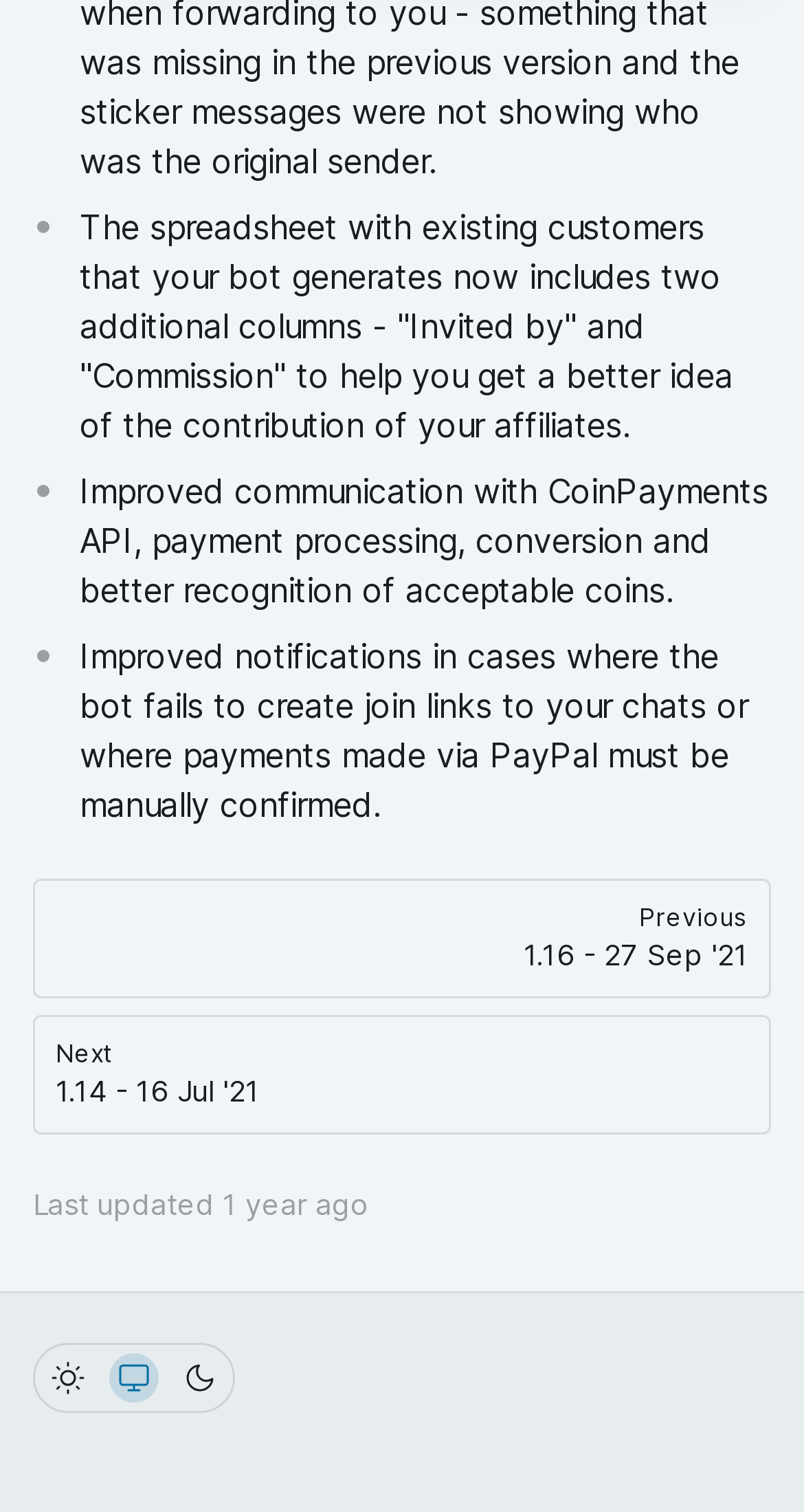Please provide a comprehensive answer to the question below using the information from the image: What is the navigation purpose of the 'Previous' and 'Next' links?

The links 'Previous 1.16 - 27 Sep '21' and 'Next 1.14 - 16 Jul '21' are likely used to navigate between different versions of the webpage or its content, allowing users to access previous or next versions.